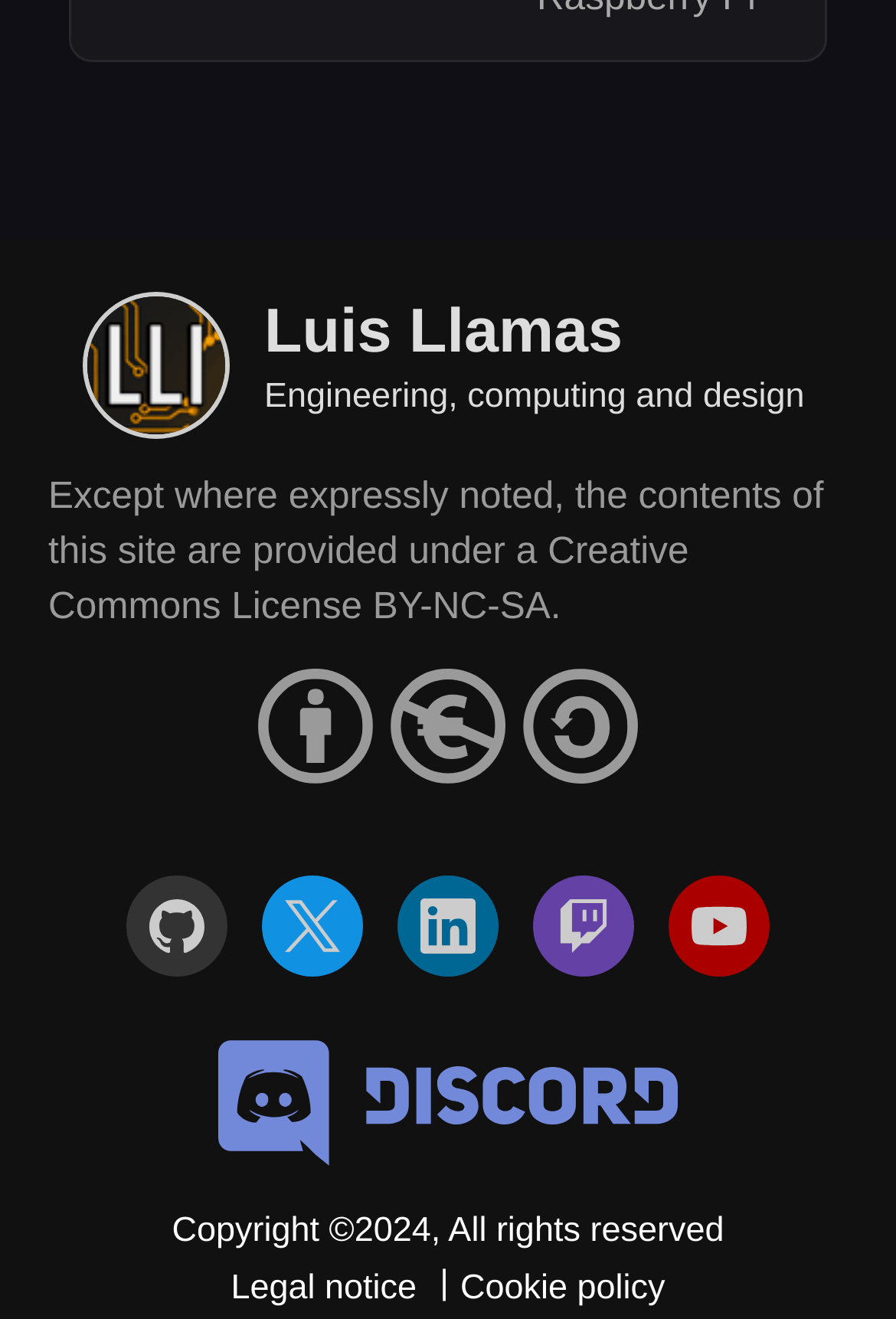Identify the bounding box coordinates for the element that needs to be clicked to fulfill this instruction: "Read the legal notice". Provide the coordinates in the format of four float numbers between 0 and 1: [left, top, right, bottom].

[0.258, 0.961, 0.465, 0.991]